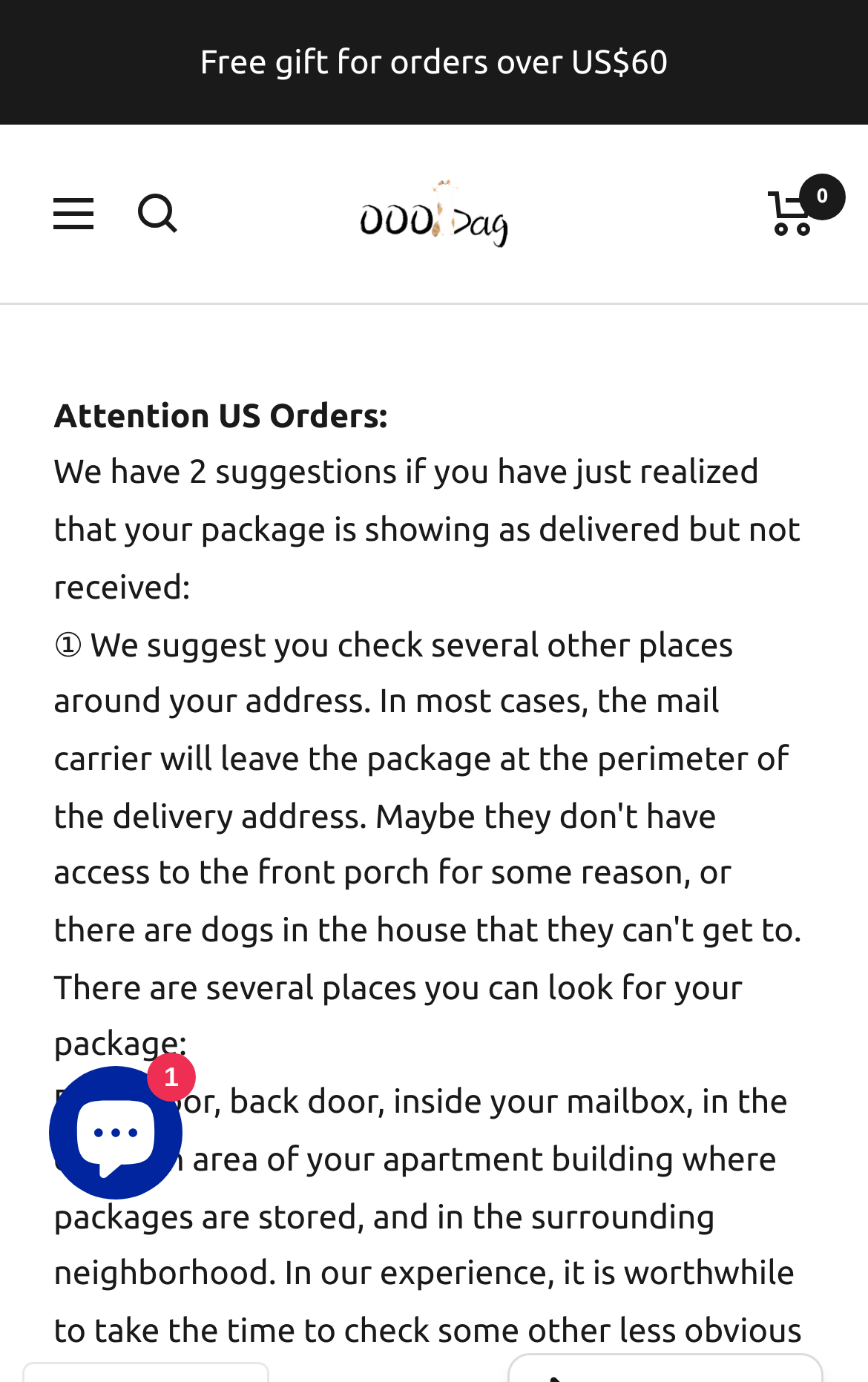Given the webpage screenshot and the description, determine the bounding box coordinates (top-left x, top-left y, bottom-right x, bottom-right y) that define the location of the UI element matching this description: News & Events

None